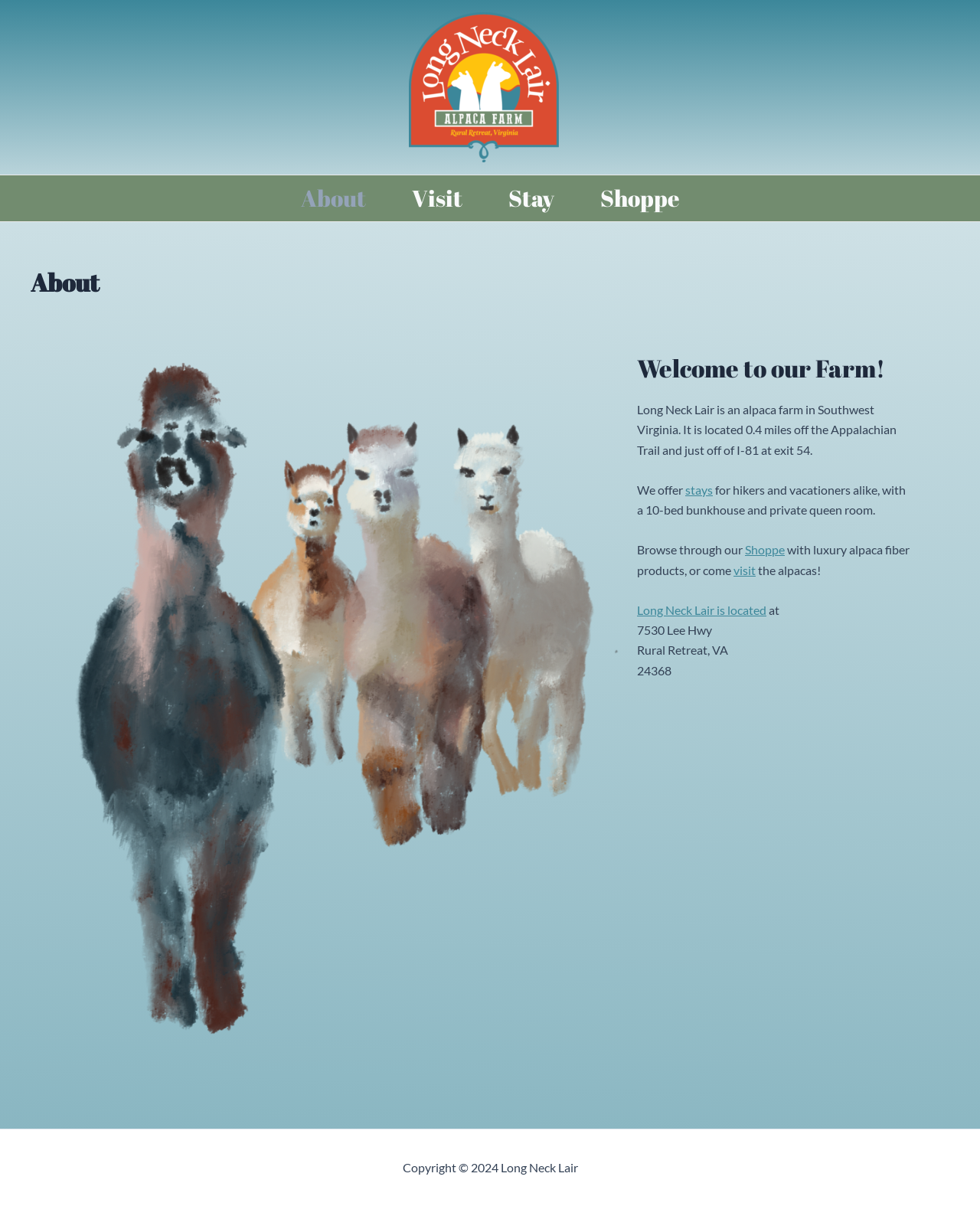What type of farm is Long Neck Lair?
From the screenshot, supply a one-word or short-phrase answer.

Alpaca farm